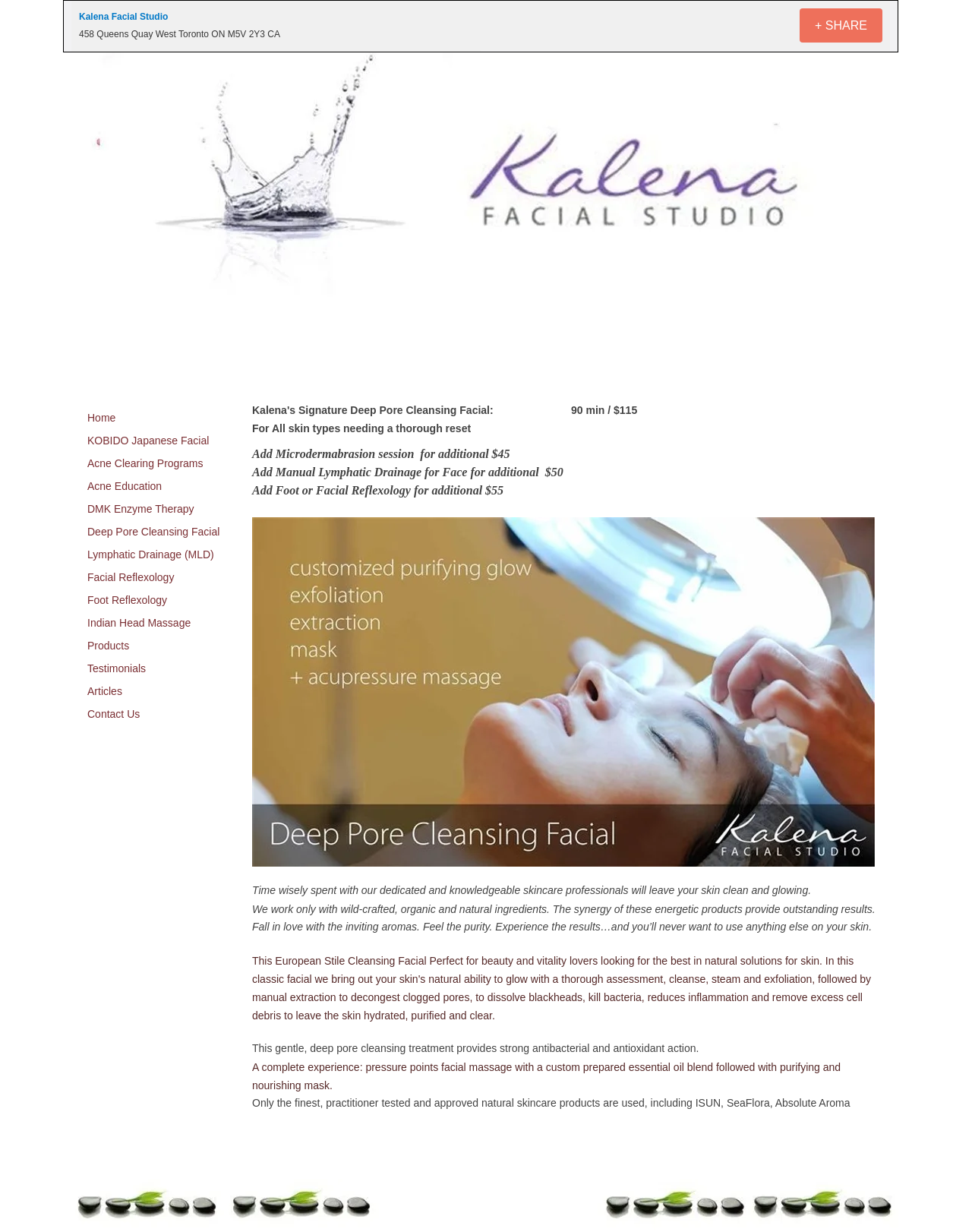Carefully examine the image and provide an in-depth answer to the question: What is the address of Kalena Facial Studio?

I found the address by looking at the static text element with the OCR text '458 Queens Quay West Toronto ON M5V 2Y3 CA' which is located at the top of the webpage.